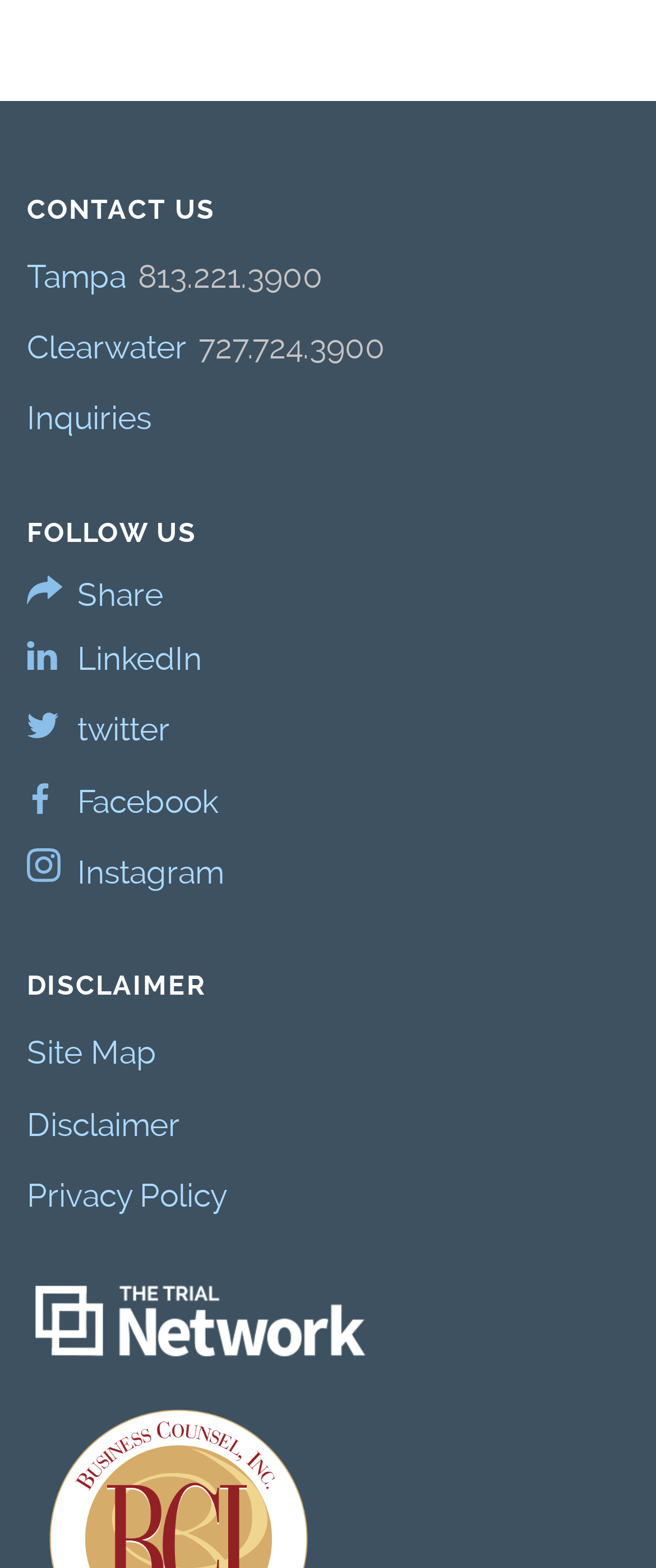Find the bounding box coordinates for the HTML element specified by: "Privacy Policy".

[0.041, 0.75, 0.346, 0.775]